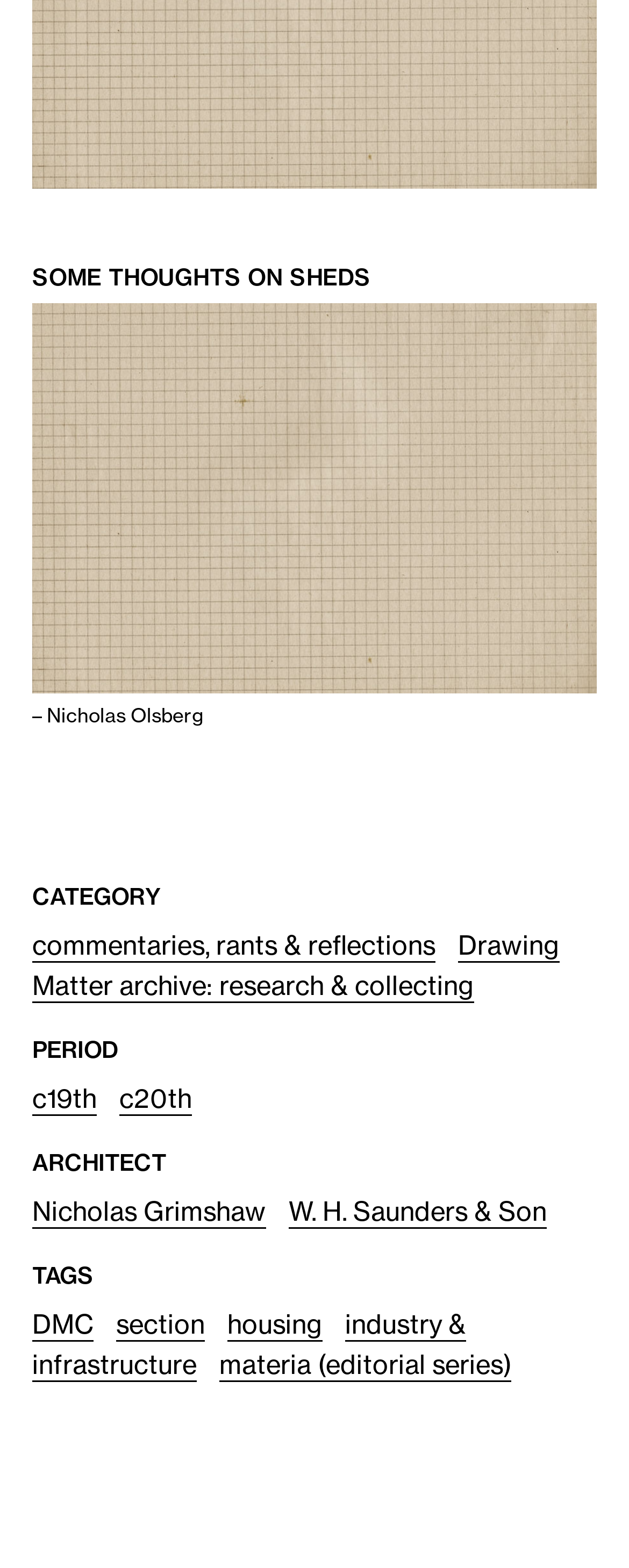What is the title of the article?
Refer to the image and answer the question using a single word or phrase.

SOME THOUGHTS ON SHEDS